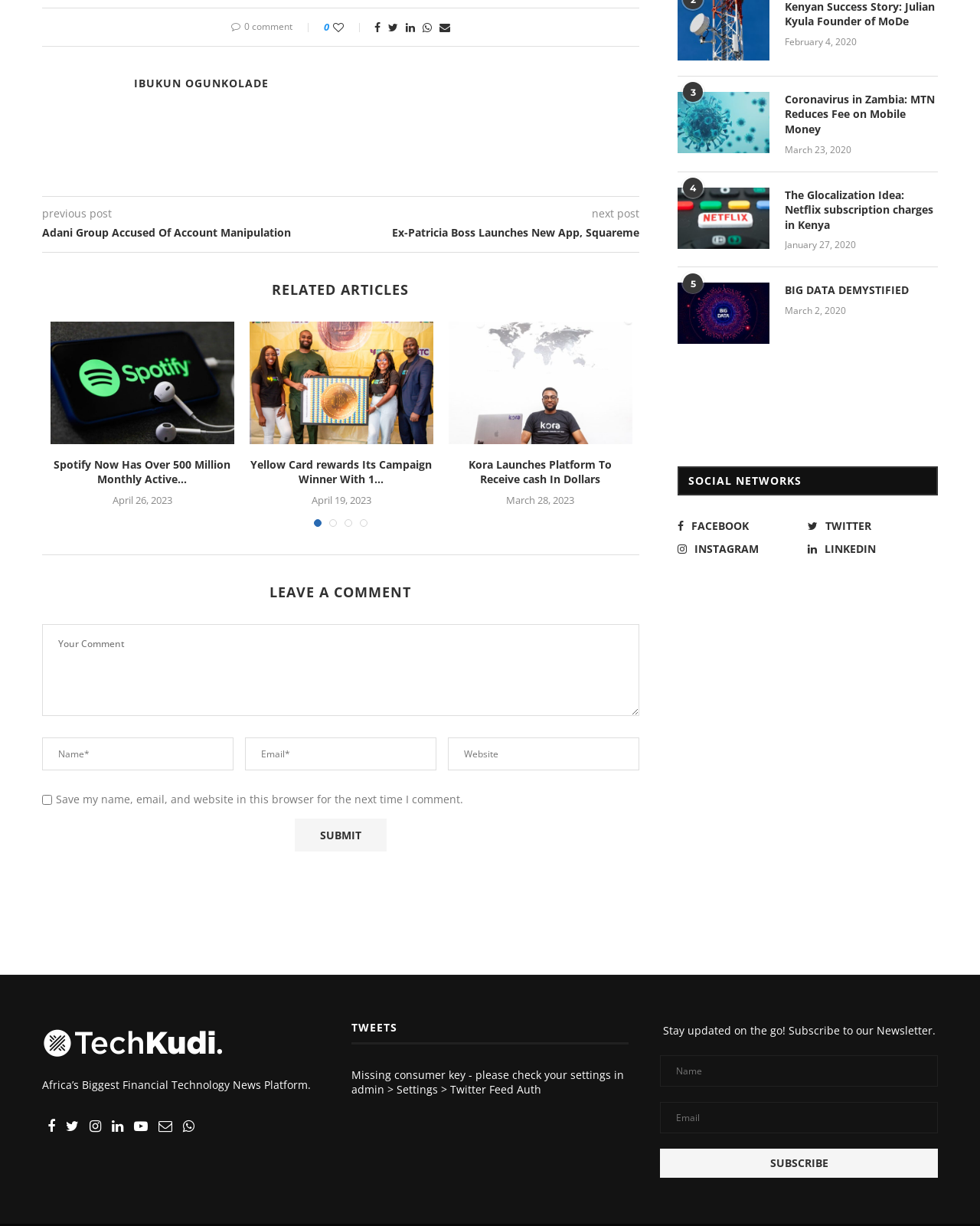What is the purpose of the textbox with the label 'Your Comment'?
Based on the screenshot, respond with a single word or phrase.

To leave a comment